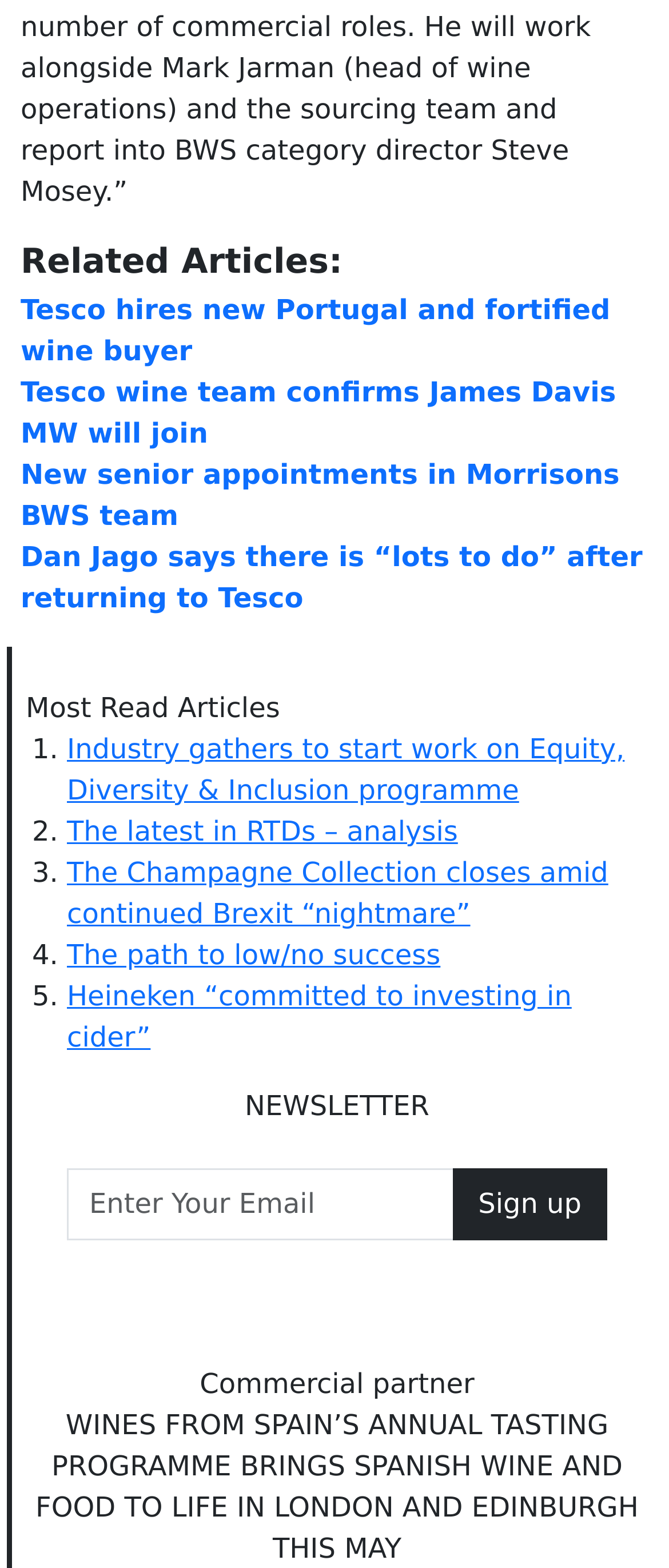Find the bounding box coordinates of the clickable element required to execute the following instruction: "Enter email address". Provide the coordinates as four float numbers between 0 and 1, i.e., [left, top, right, bottom].

[0.1, 0.745, 0.679, 0.791]